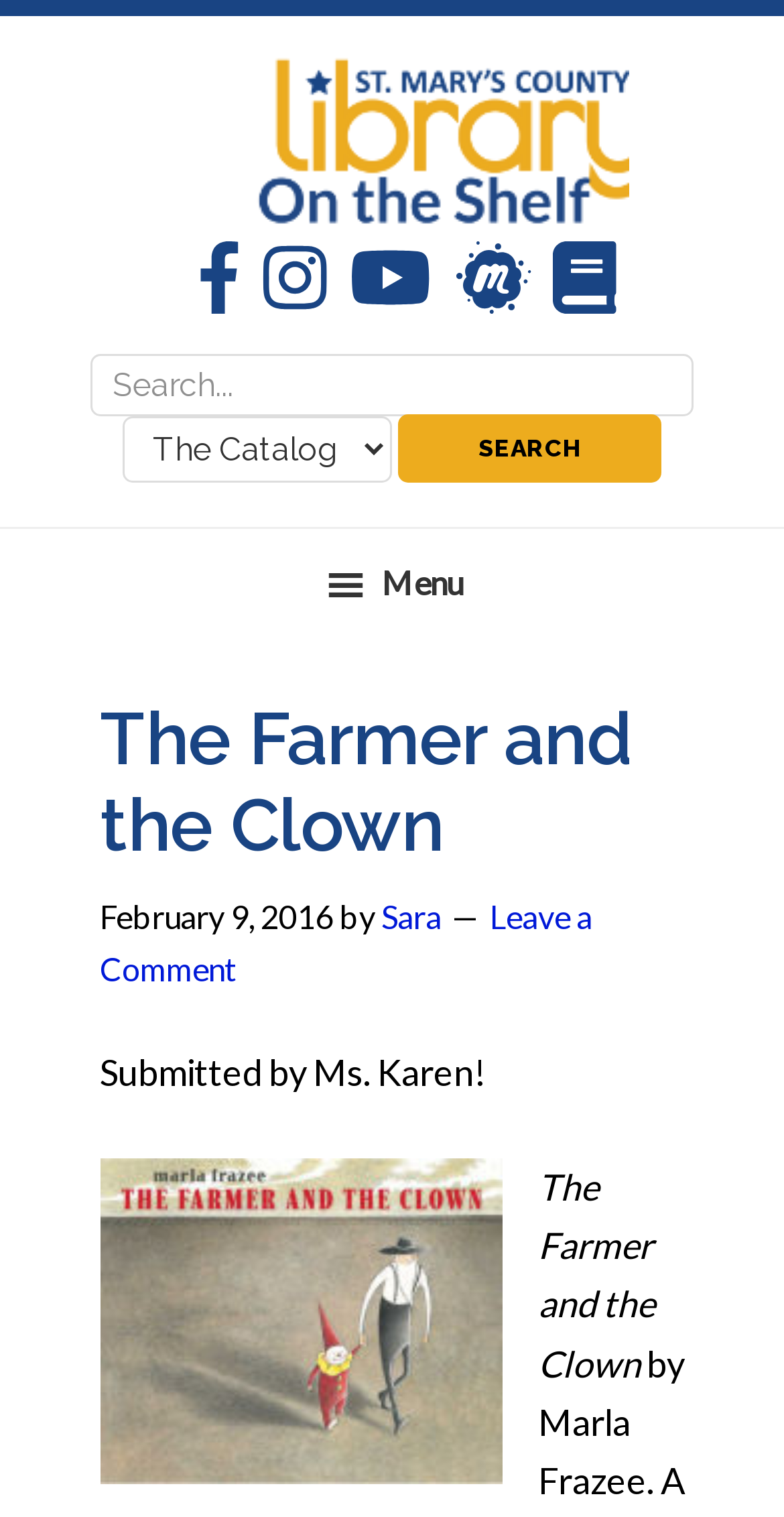Can you pinpoint the bounding box coordinates for the clickable element required for this instruction: "Leave a comment"? The coordinates should be four float numbers between 0 and 1, i.e., [left, top, right, bottom].

[0.127, 0.591, 0.755, 0.65]